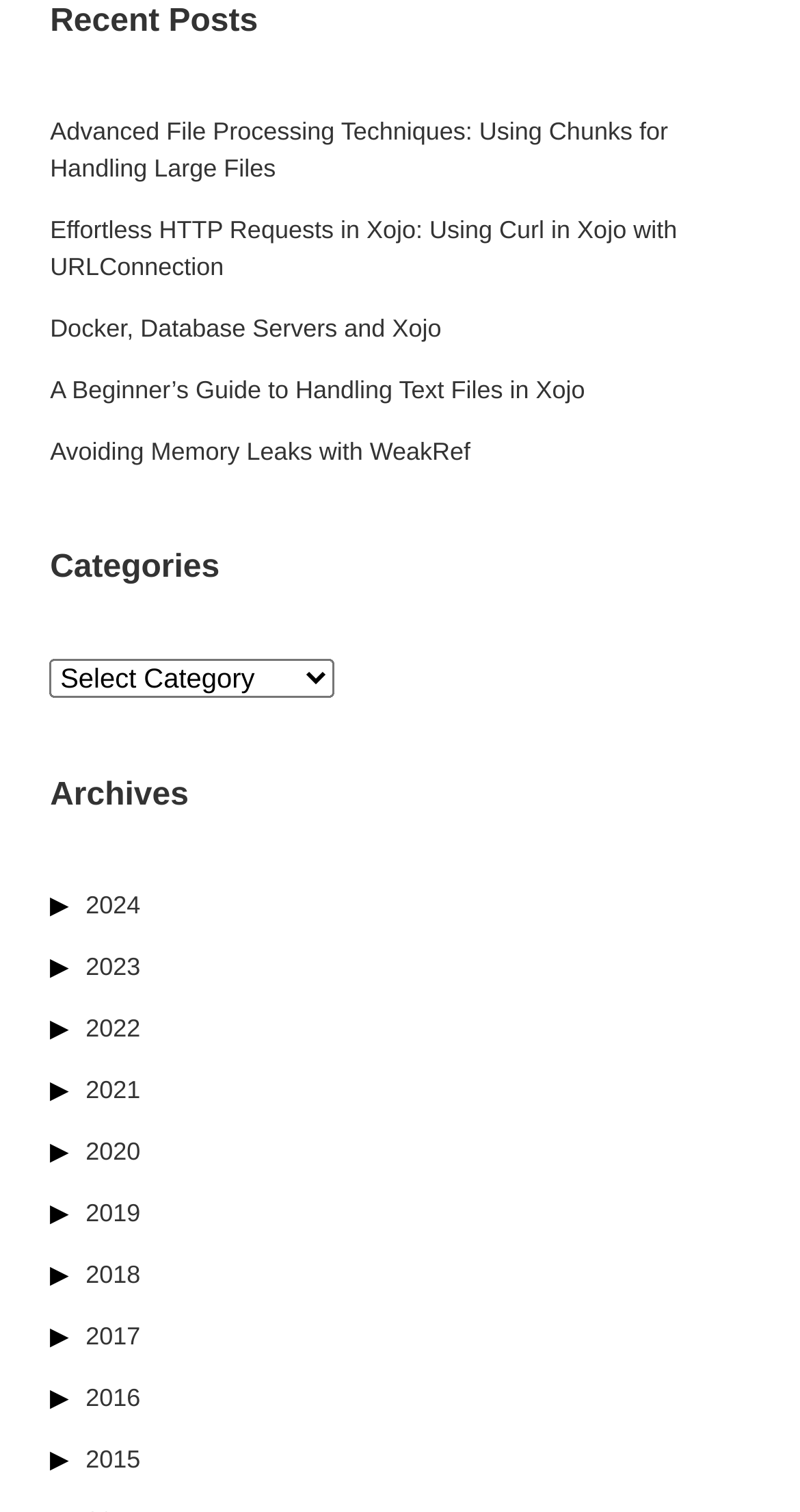Pinpoint the bounding box coordinates of the area that should be clicked to complete the following instruction: "Select a category". The coordinates must be given as four float numbers between 0 and 1, i.e., [left, top, right, bottom].

[0.062, 0.436, 0.419, 0.462]